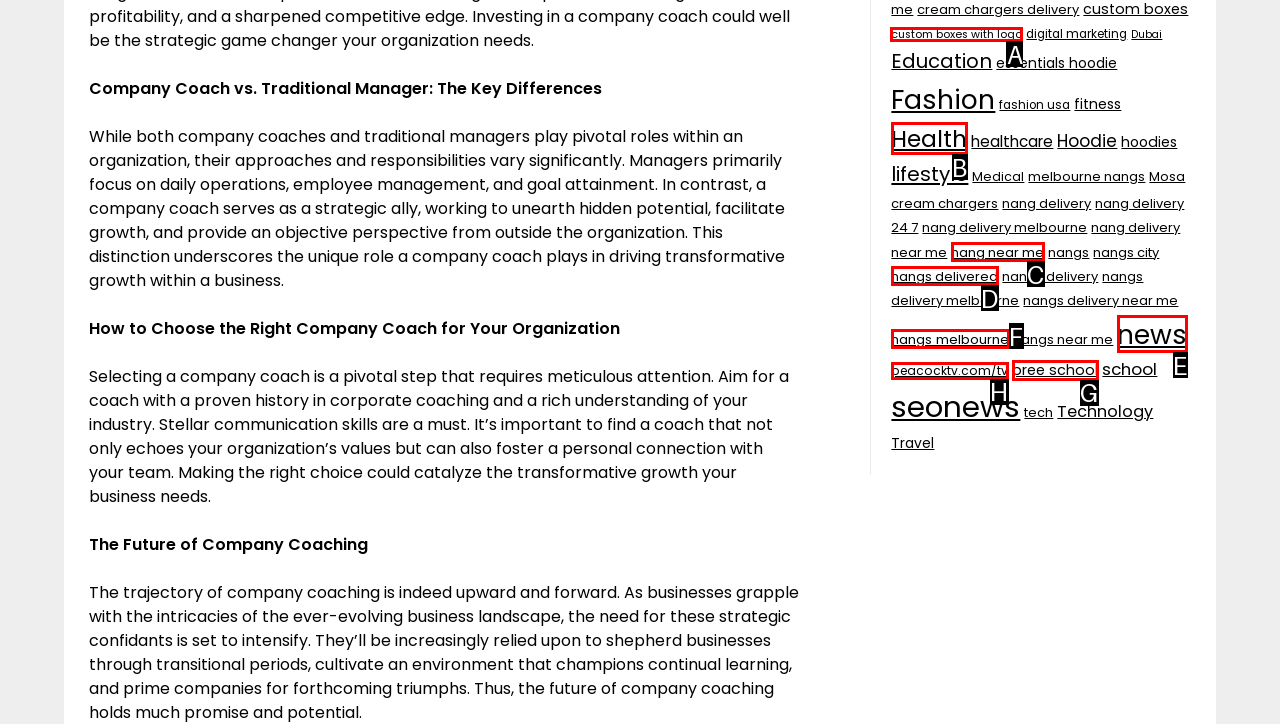Based on the task: Read more about the spring checkup, which UI element should be clicked? Answer with the letter that corresponds to the correct option from the choices given.

None